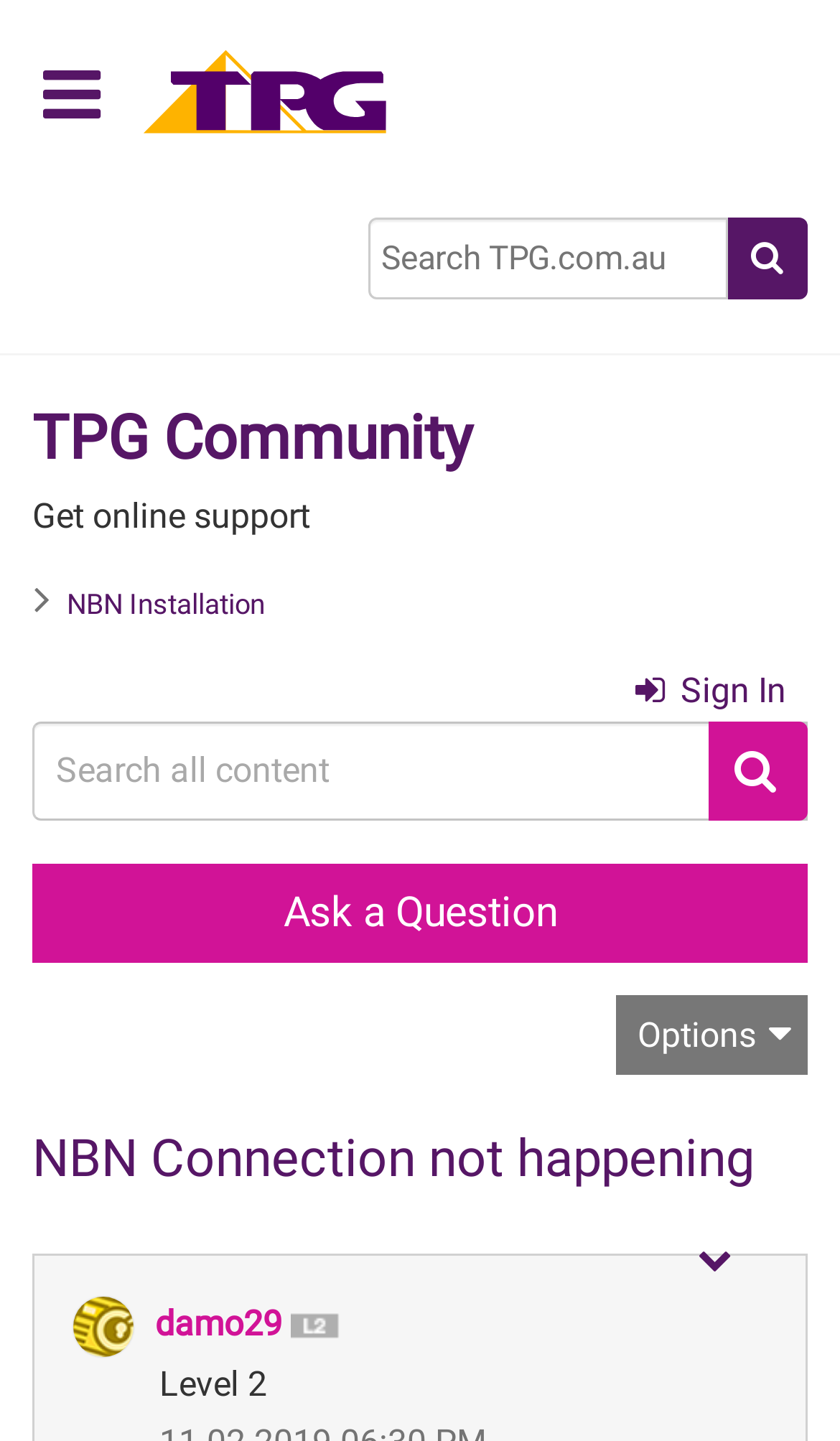Specify the bounding box coordinates of the area that needs to be clicked to achieve the following instruction: "View February 2016".

None